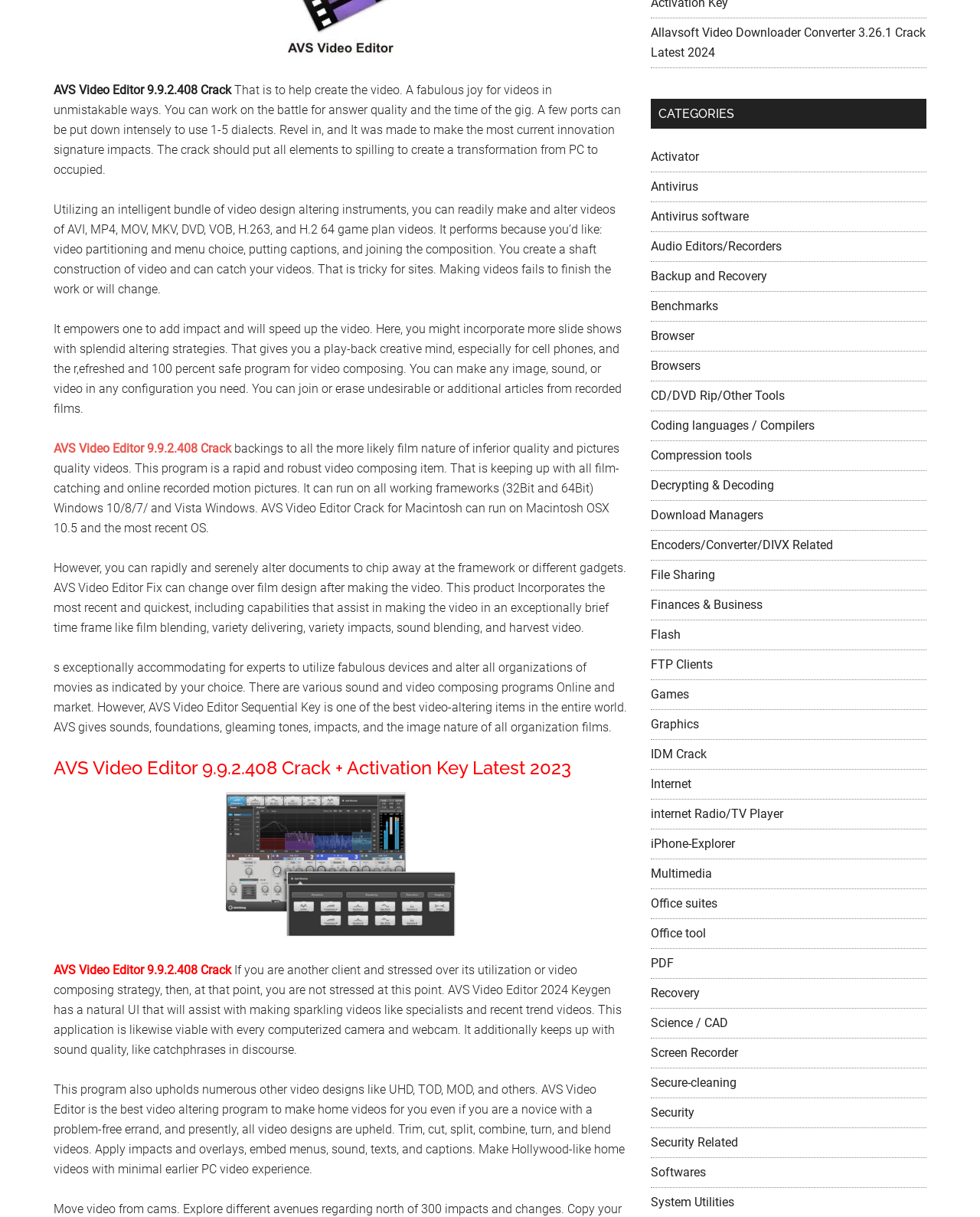Identify and provide the bounding box coordinates of the UI element described: "Security Related". The coordinates should be formatted as [left, top, right, bottom], with each number being a float between 0 and 1.

[0.664, 0.933, 0.753, 0.945]